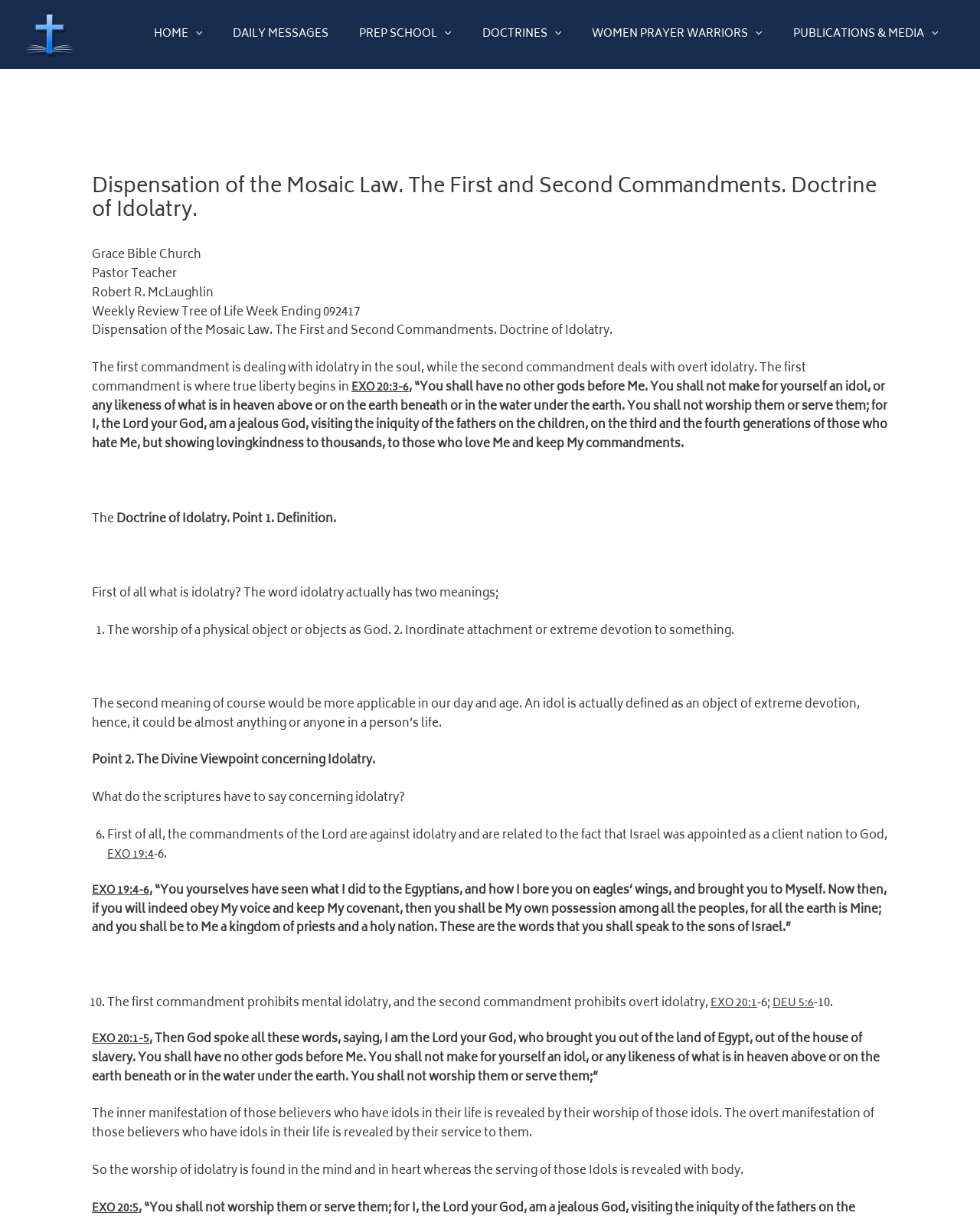Generate a thorough caption detailing the webpage content.

This webpage is about a sermon or Bible study on the topic of "Dispensation of the Mosaic Law. The First and Second Commandments. Doctrine of Idolatry" by Pastor Teacher Robert R. McLaughlin. At the top of the page, there is a navigation menu with links to different sections of the website, including "HOME", "DAILY MESSAGES", "PREP SCHOOL", "DOCTRINES", "WOMEN PRAYER WARRIORS", and "PUBLICATIONS & MEDIA". Each link has a corresponding image.

Below the navigation menu, there is a header section with the title of the sermon or Bible study, "Dispensation of the Mosaic Law. The First and Second Commandments. Doctrine of Idolatry", and the name of the pastor, "Robert R. McLaughlin". The title is followed by a brief description of the sermon, which mentions the Grace Bible Church and the weekly review of the Tree of Life.

The main content of the page is a lengthy text that discusses the doctrine of idolatry, including its definition, the divine viewpoint concerning idolatry, and the commandments related to idolatry. The text is divided into sections with headings, such as "Point 1. Definition" and "Point 2. The Divine Viewpoint concerning Idolatry". There are also several Bible verses referenced throughout the text, including Exodus 20:3-6 and Deuteronomy 5:6.

Throughout the text, there are also links to specific Bible verses, such as EXO 20:3-6 and EXO 19:4, which are likely linked to a Bible study or reference tool. The text is written in a formal and informative tone, suggesting that it is a sermon or Bible study intended for educational or devotional purposes.